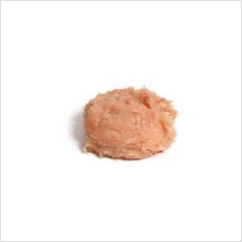Carefully examine the image and provide an in-depth answer to the question: Is the chicken free from bones and organs?

According to the caption, the chicken is USDA inspected and free from bones and organs, making it a safe choice for pet feeding, which implies that the answer is yes.